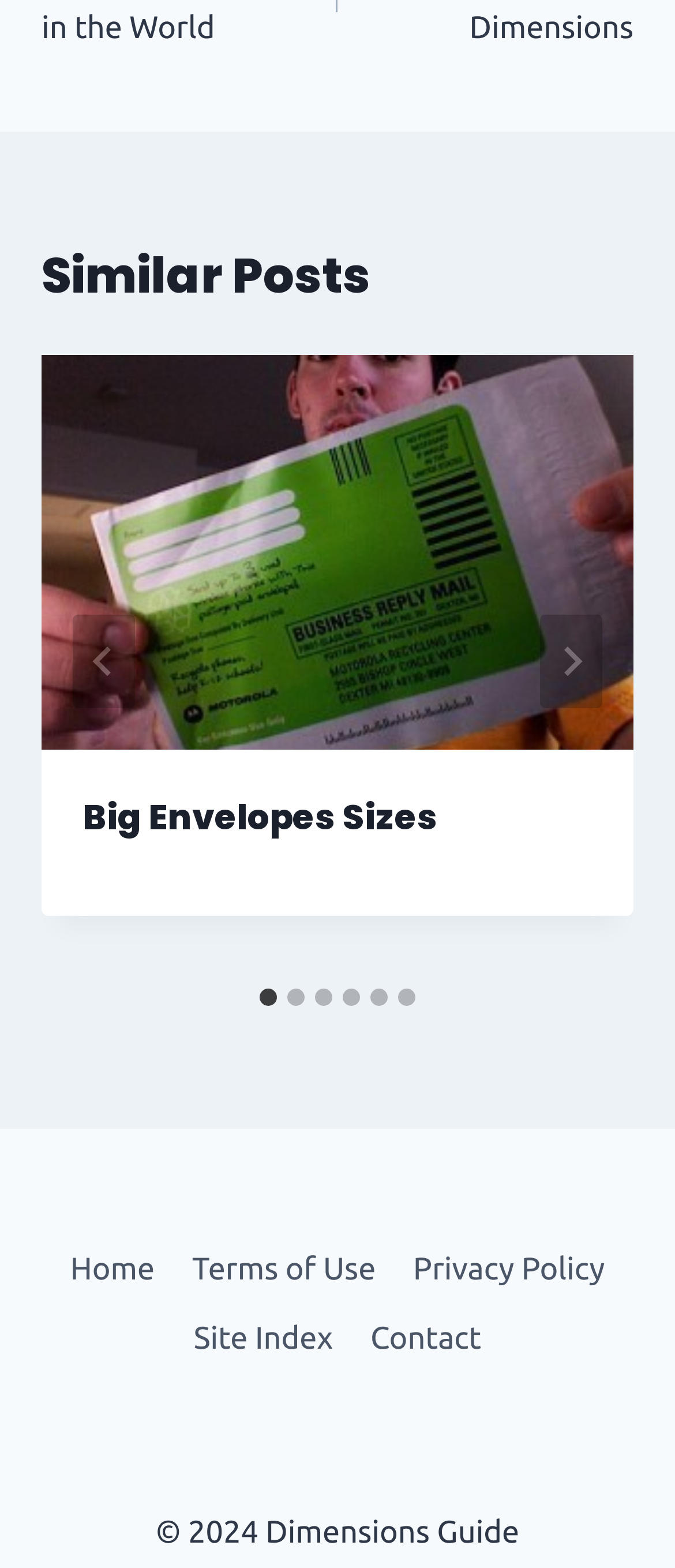Reply to the question with a brief word or phrase: How many slides are there in total?

6